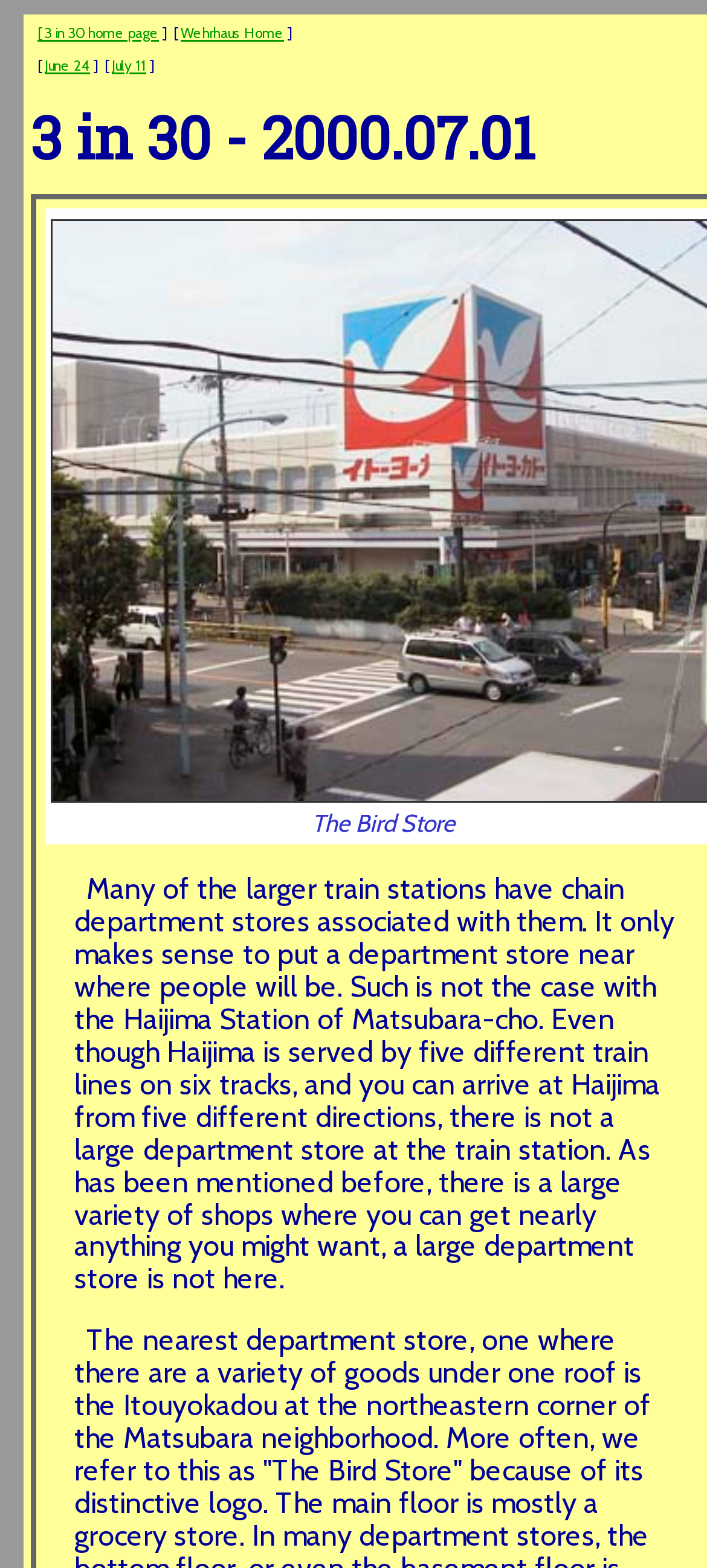Please find and give the text of the main heading on the webpage.

3 in 30 - 2000.07.01